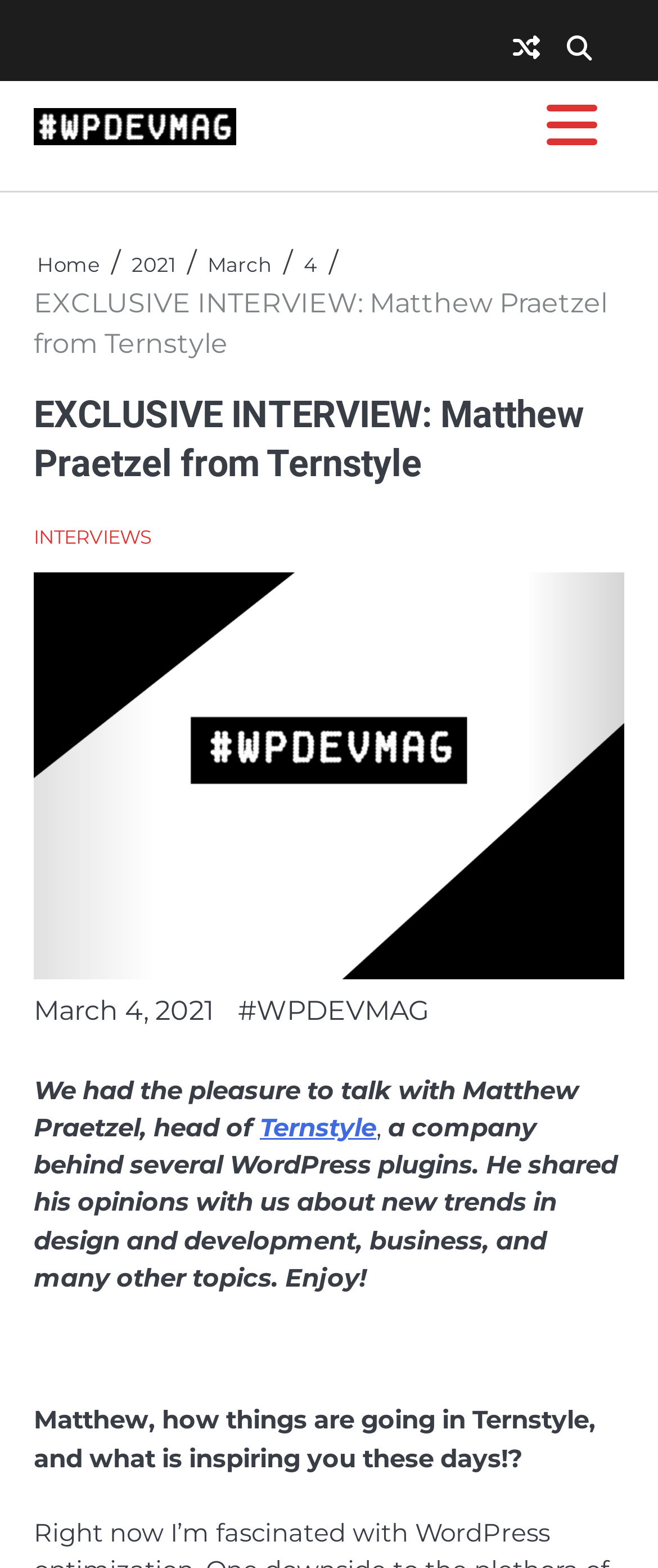Can you give a comprehensive explanation to the question given the content of the image?
What is the name of the person being interviewed?

I found the answer by looking at the header 'EXCLUSIVE INTERVIEW: Matthew Praetzel from Ternstyle' which indicates that Matthew Praetzel is the person being interviewed.